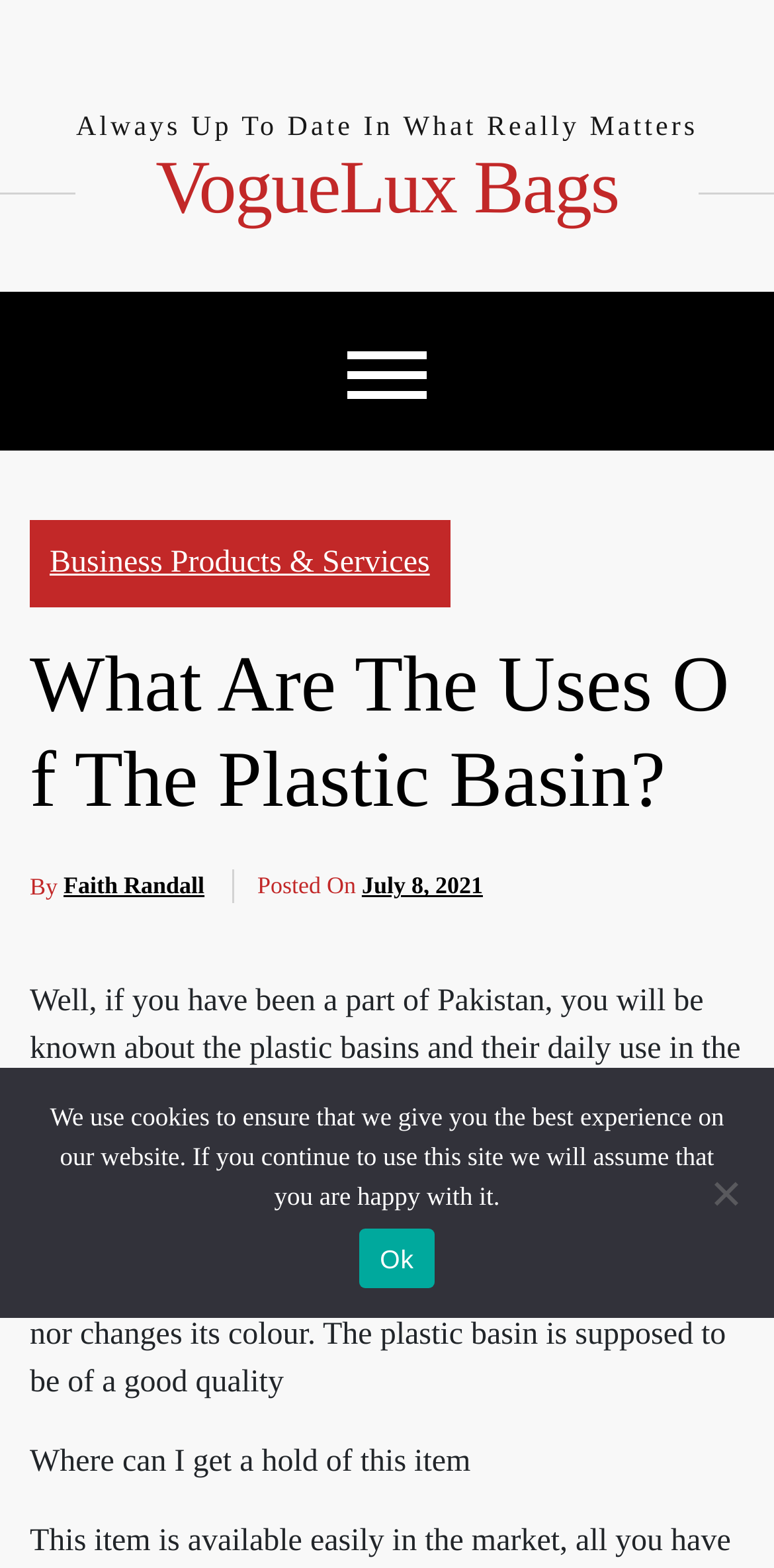Identify and provide the bounding box coordinates of the UI element described: "parent_node: Comment name="author" placeholder="Name *"". The coordinates should be formatted as [left, top, right, bottom], with each number being a float between 0 and 1.

None